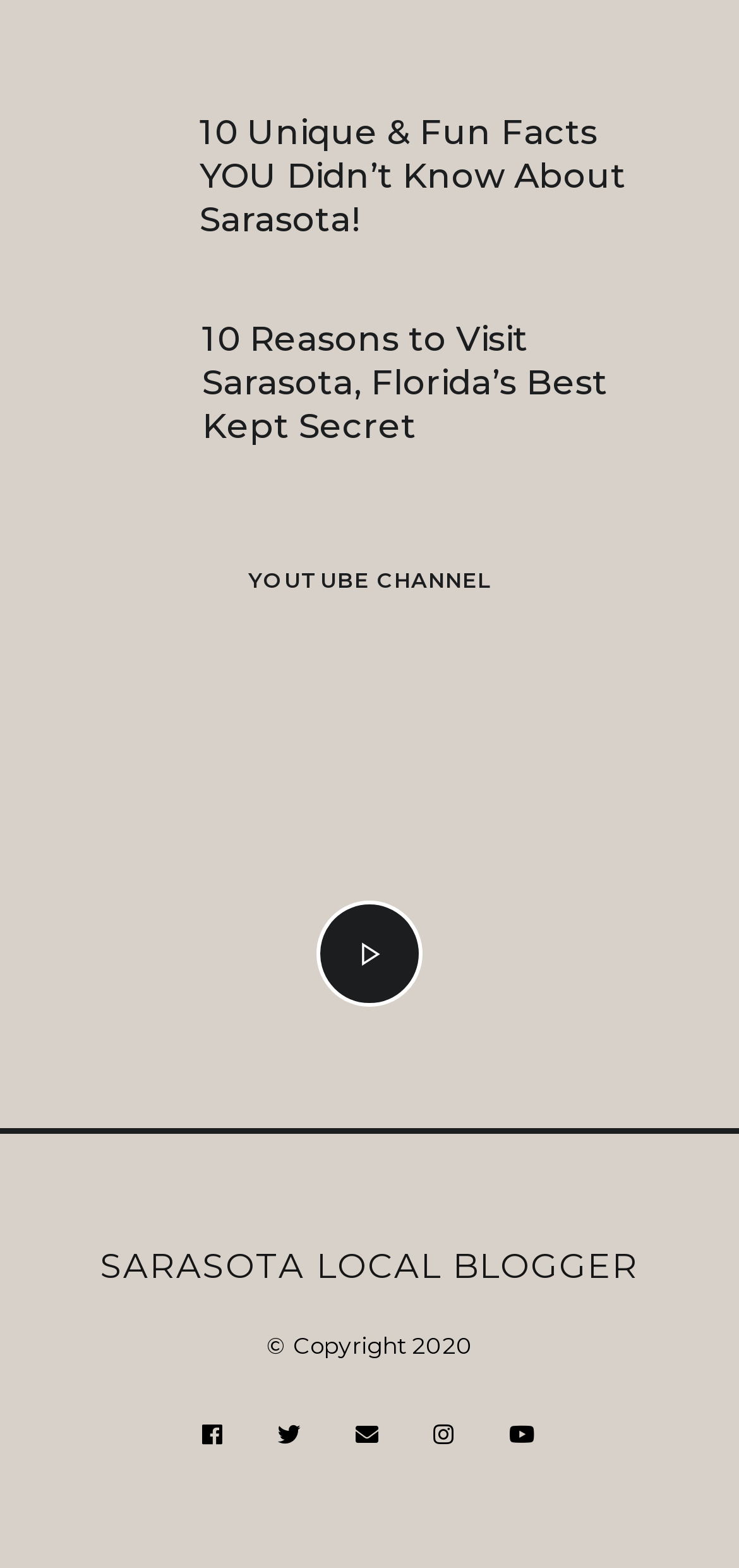What is the title of the first article?
Answer the question with a single word or phrase derived from the image.

A Comprehensive History of Sarasota